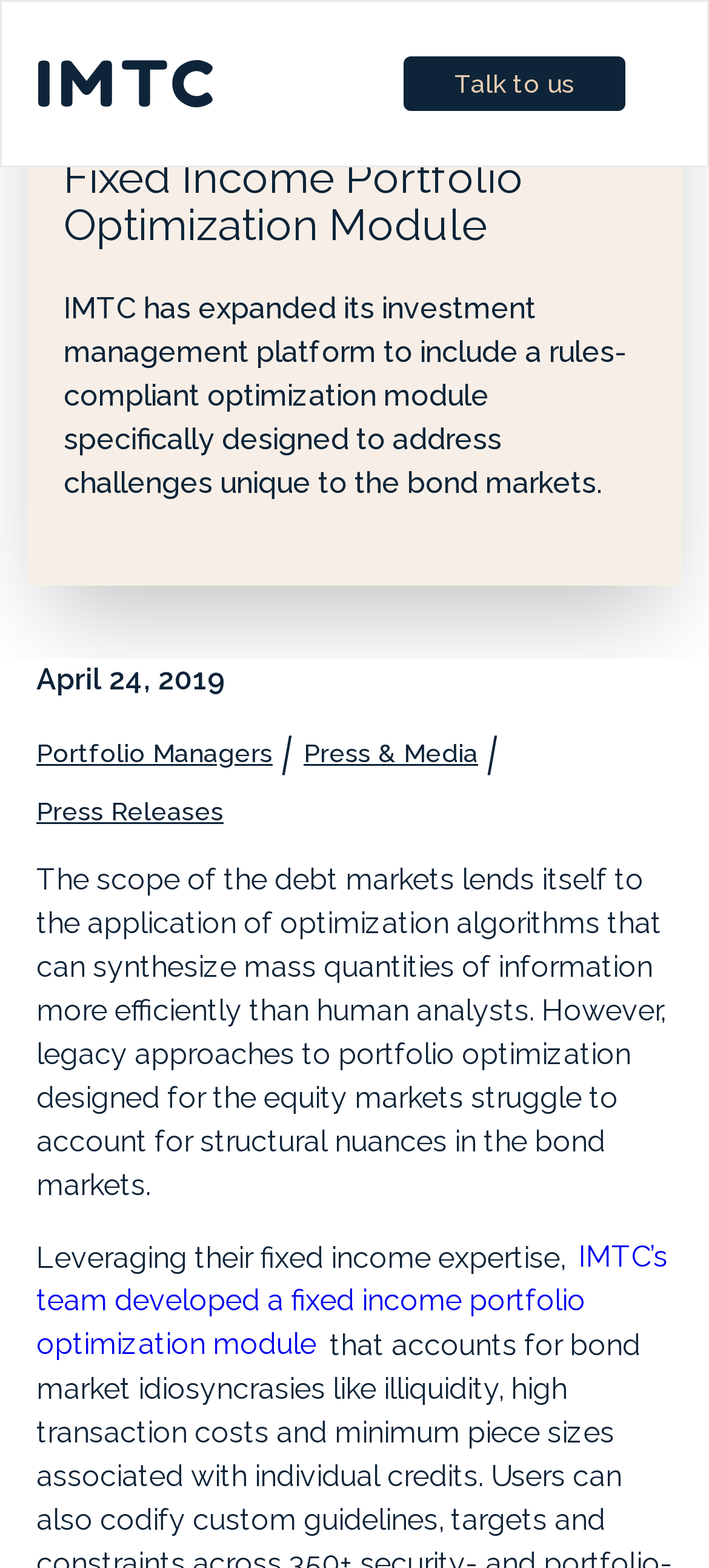What is the target audience for the optimization module?
Answer with a single word or short phrase according to what you see in the image.

Portfolio Managers